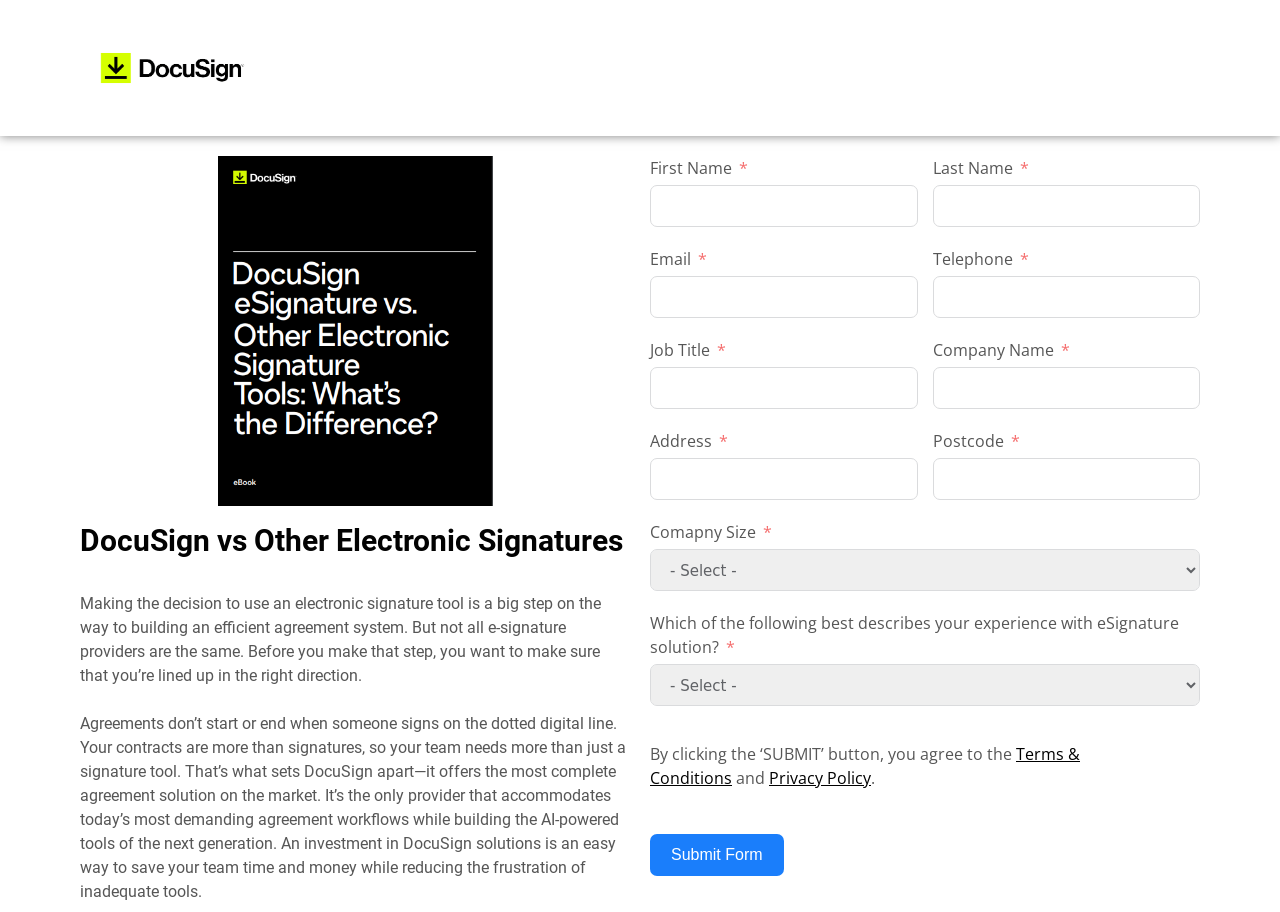What is the unique feature of DocuSign?
Refer to the image and provide a one-word or short phrase answer.

AI-powered tools